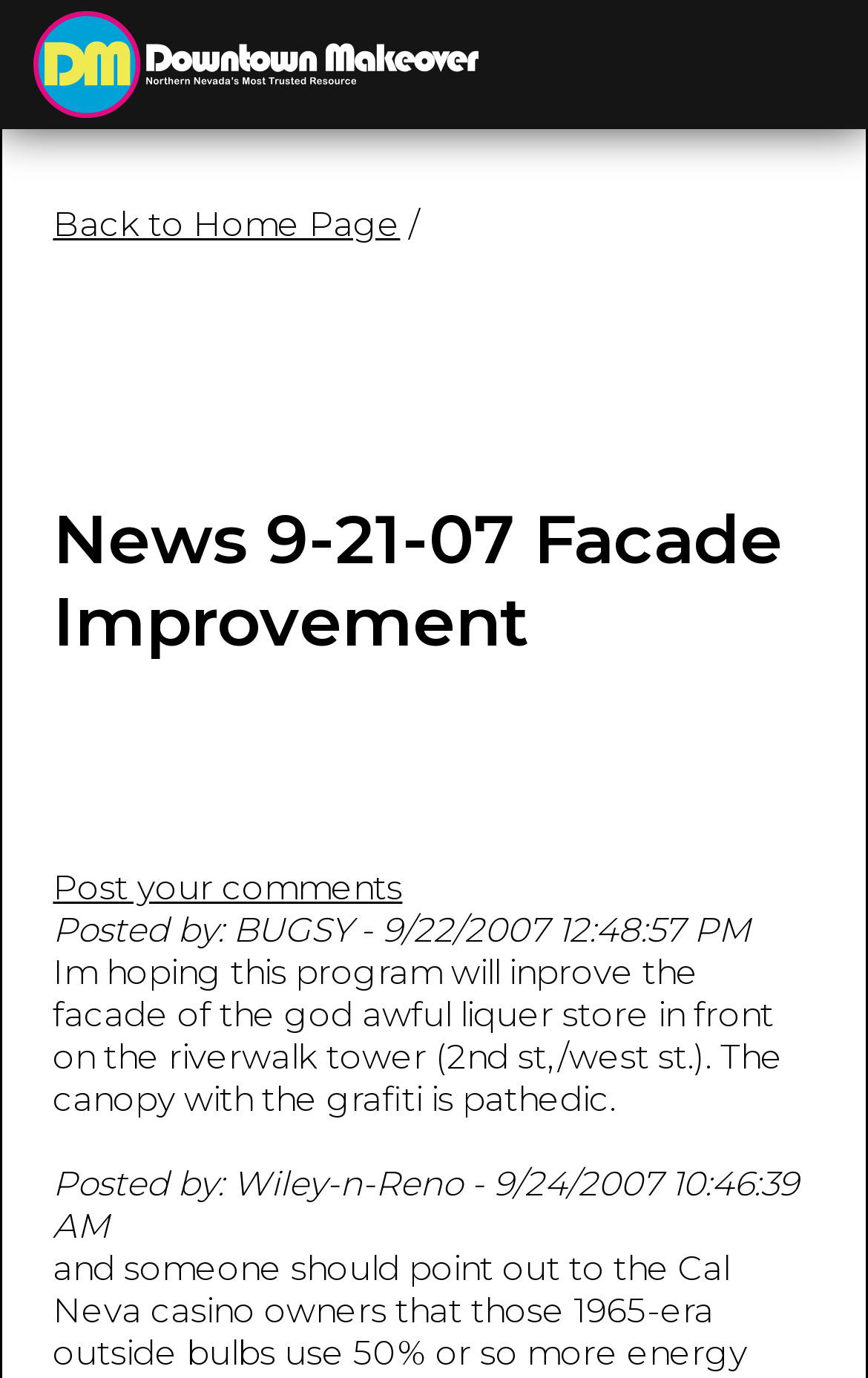What is the logo of the website?
Could you please answer the question thoroughly and with as much detail as possible?

The logo of the website is located at the top left corner of the webpage, and it is an image with a bounding box of [0.038, 0.008, 0.551, 0.086].